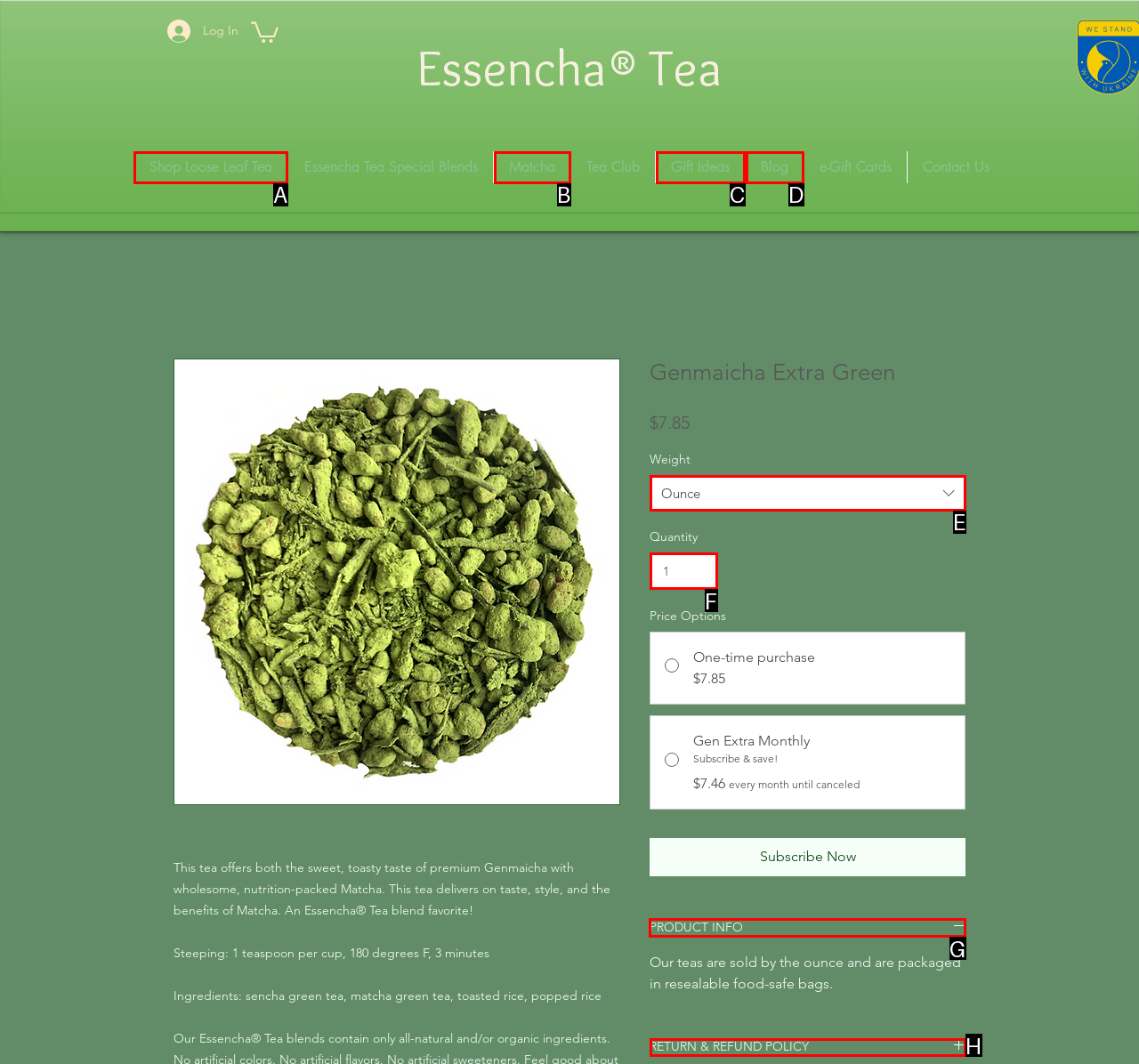Specify which element within the red bounding boxes should be clicked for this task: View the product information Respond with the letter of the correct option.

G